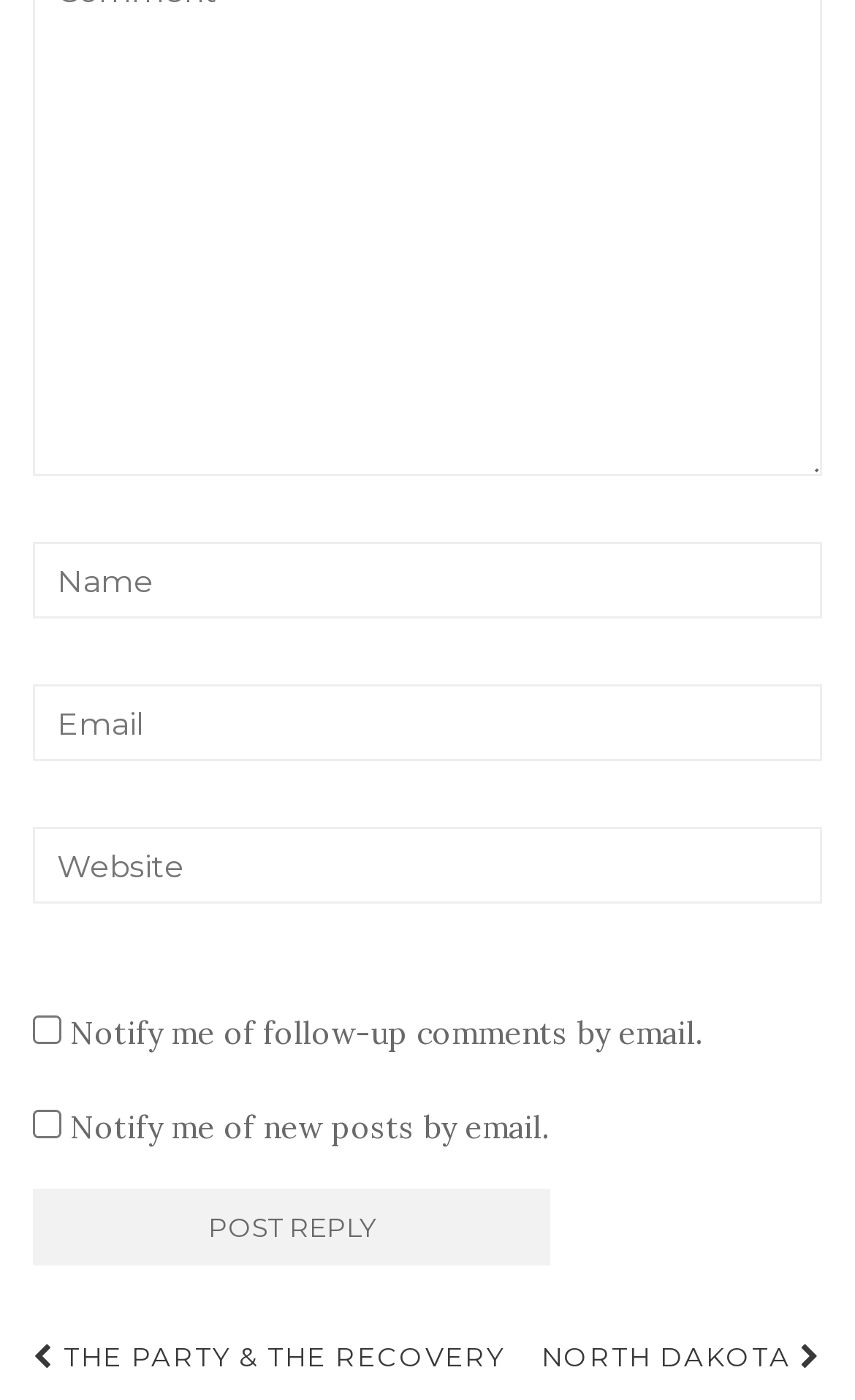Please specify the bounding box coordinates of the element that should be clicked to execute the given instruction: 'Check the box to notify me of follow-up comments by email'. Ensure the coordinates are four float numbers between 0 and 1, expressed as [left, top, right, bottom].

[0.038, 0.726, 0.072, 0.746]